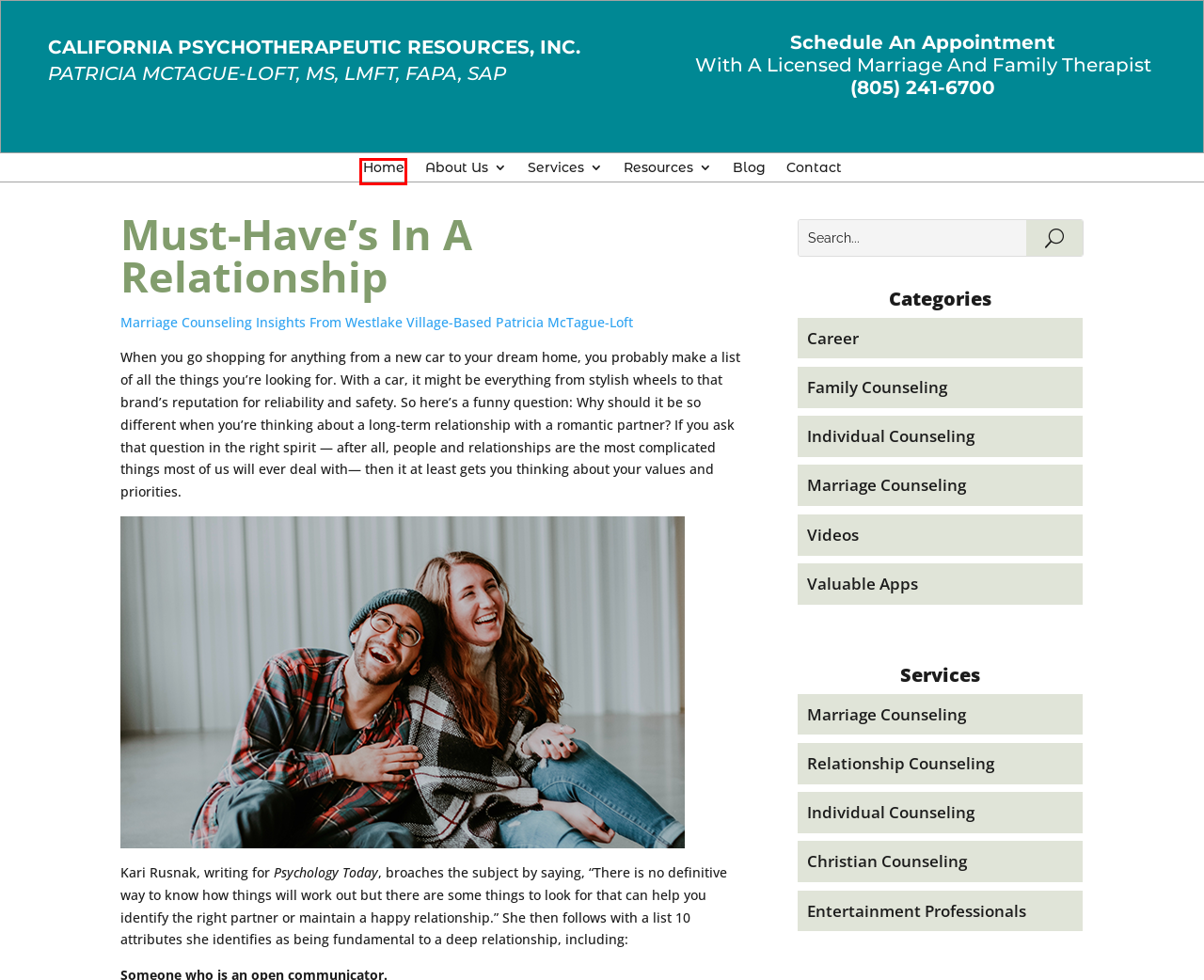Given a screenshot of a webpage with a red bounding box around a UI element, please identify the most appropriate webpage description that matches the new webpage after you click on the element. Here are the candidates:
A. Counseling Tailored To Entertainment Professionals - CPR Counseling
B. Career Archives - CPR Counseling
C. Individual Counseling Archives - CPR Counseling
D. Marriage Counseling Archives - CPR Counseling
E. Videos Archives - CPR Counseling
F. Marriage Counseling - CPR Counseling
G. Homepage - CPR Counseling
H. Helpful Links - CPR Counseling

G